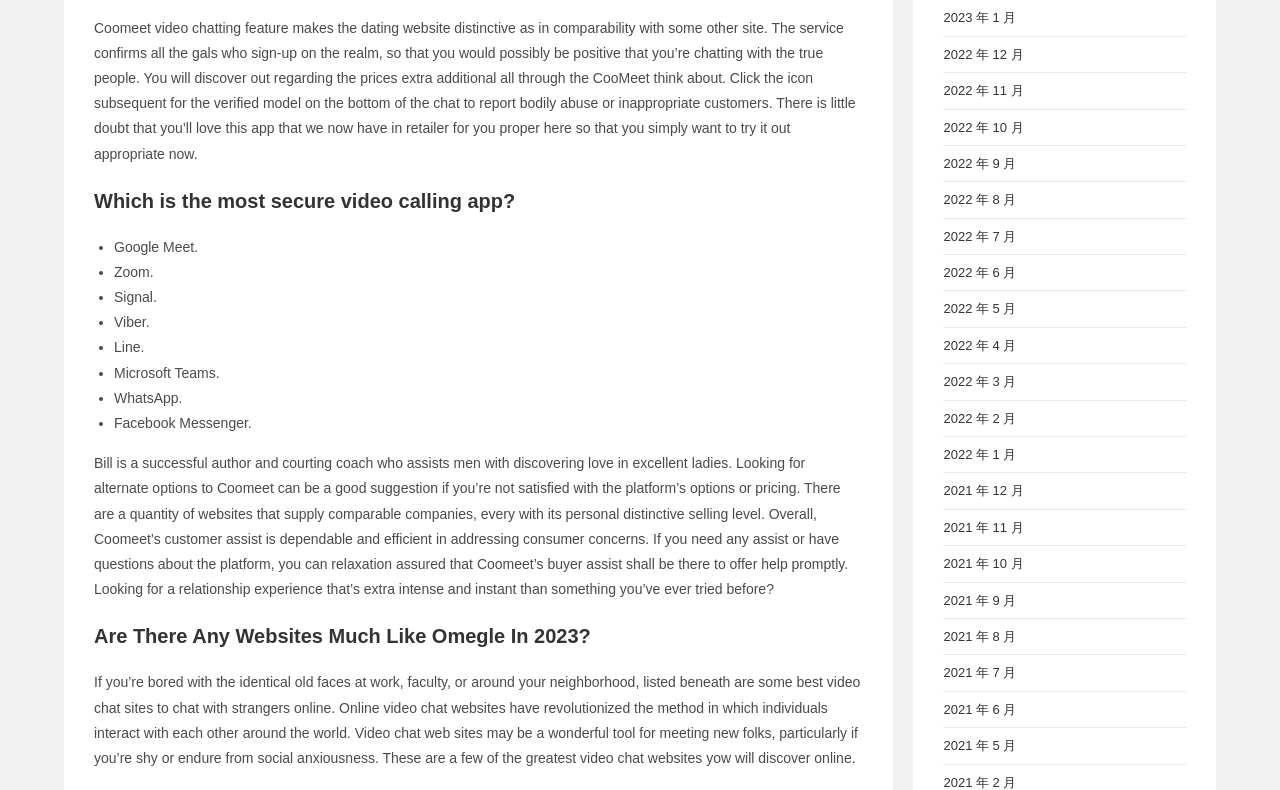Identify the bounding box coordinates for the element you need to click to achieve the following task: "Read the article about Bill, a successful author and dating coach". The coordinates must be four float values ranging from 0 to 1, formatted as [left, top, right, bottom].

[0.073, 0.576, 0.663, 0.756]